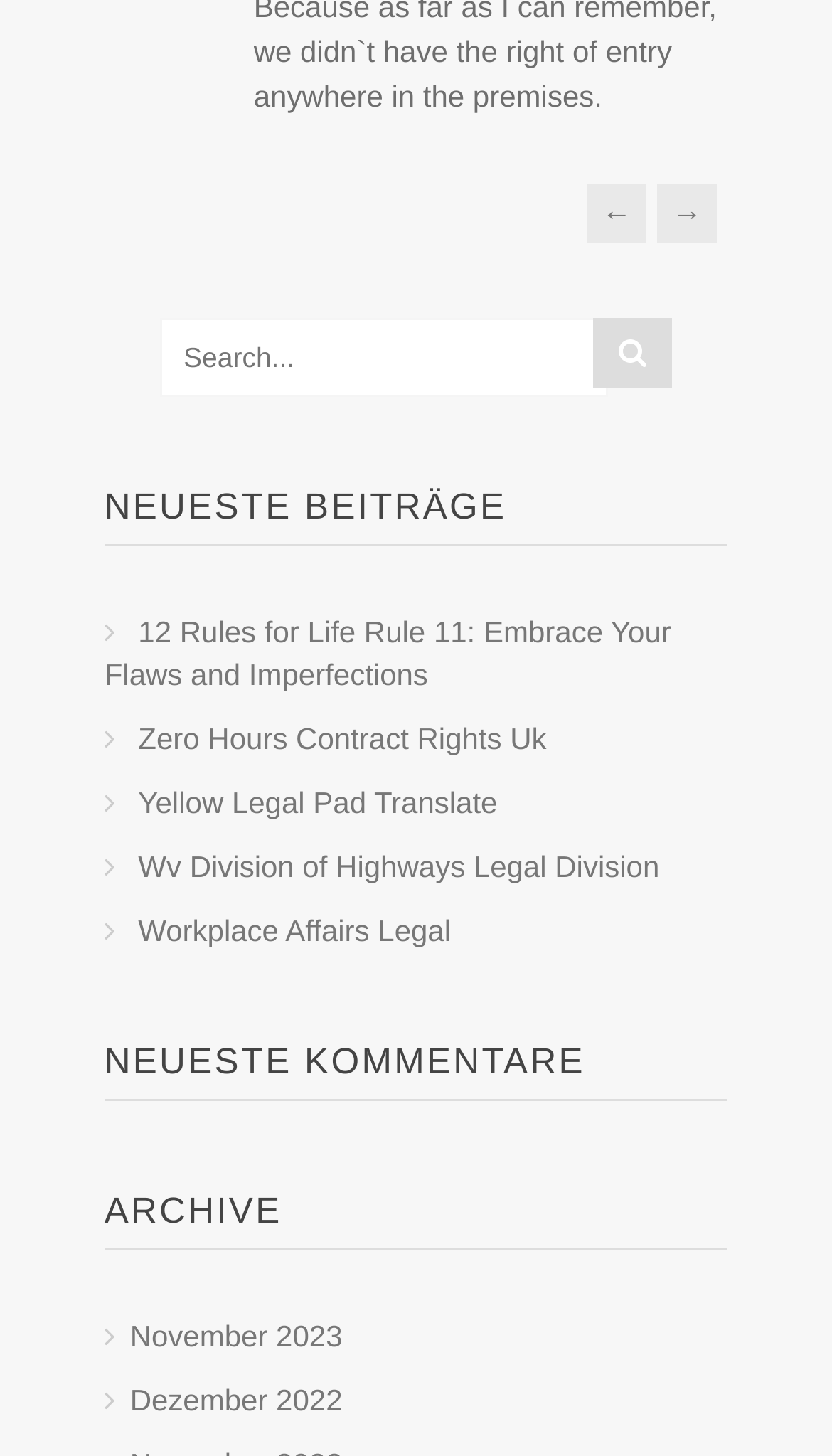Identify the bounding box coordinates for the UI element described as: "Workplace Affairs Legal".

[0.166, 0.627, 0.542, 0.651]